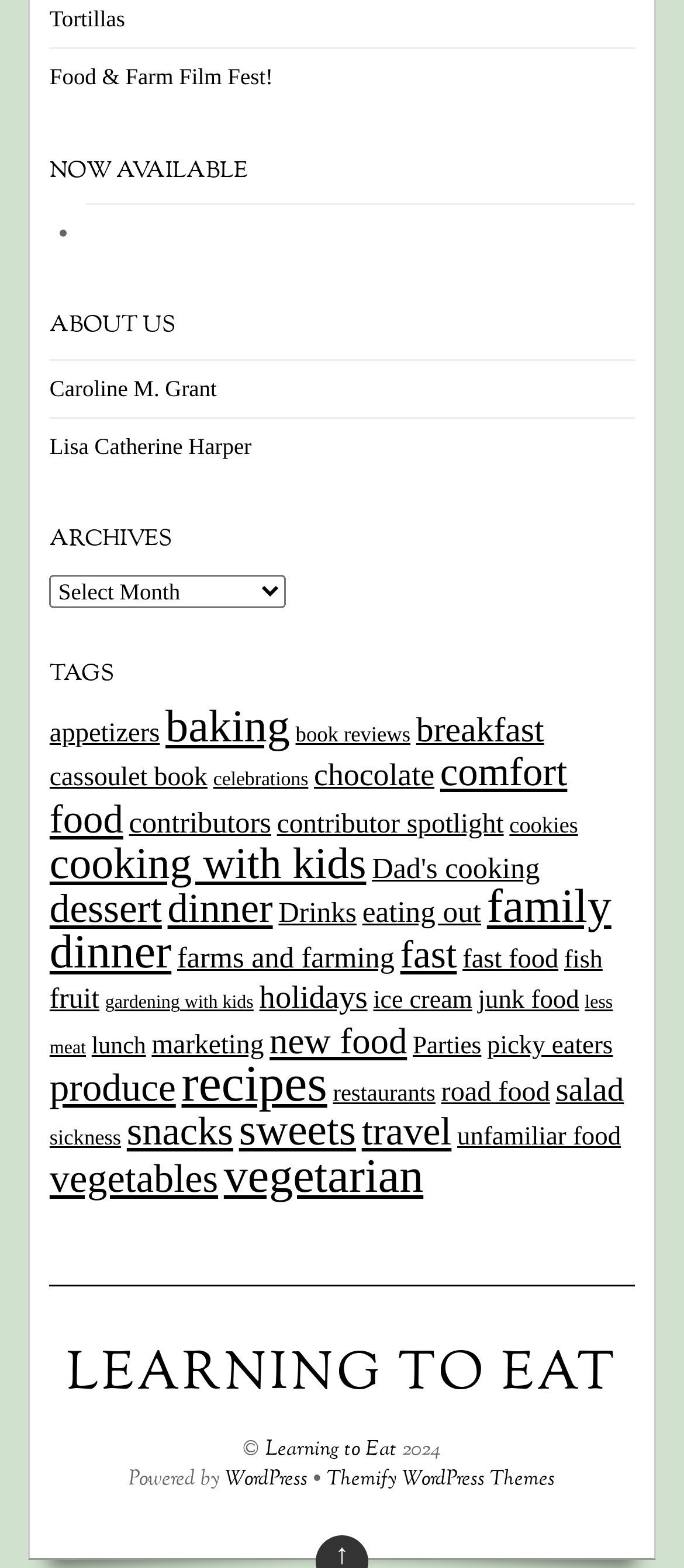How many headings are on the webpage?
Provide a detailed answer to the question using information from the image.

There are 4 headings on the webpage, including 'NOW AVAILABLE', 'ABOUT US', 'ARCHIVES', and 'TAGS', which are all categorized as headings and have distinct bounding box coordinates.